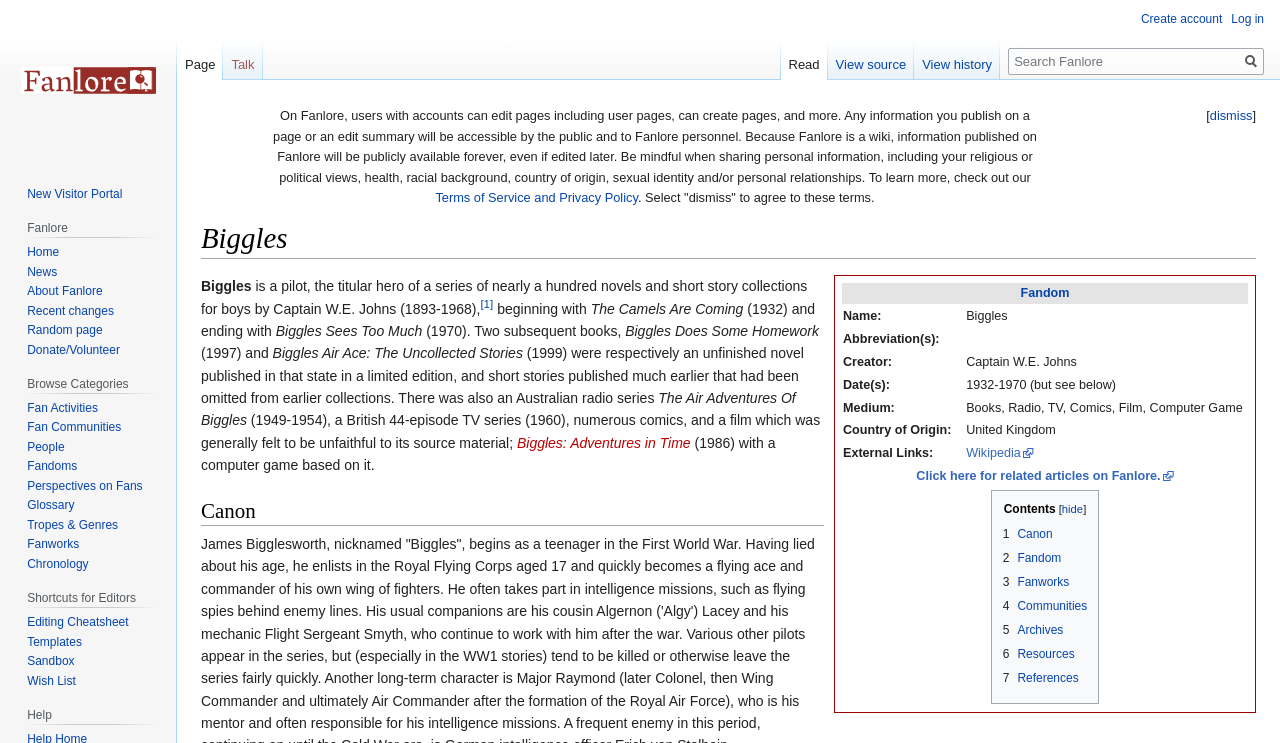Who is the creator of Biggles?
Utilize the information in the image to give a detailed answer to the question.

The answer can be found in the table section of the webpage, where it is stated that 'Creator:' is 'Captain W.E. Johns'.